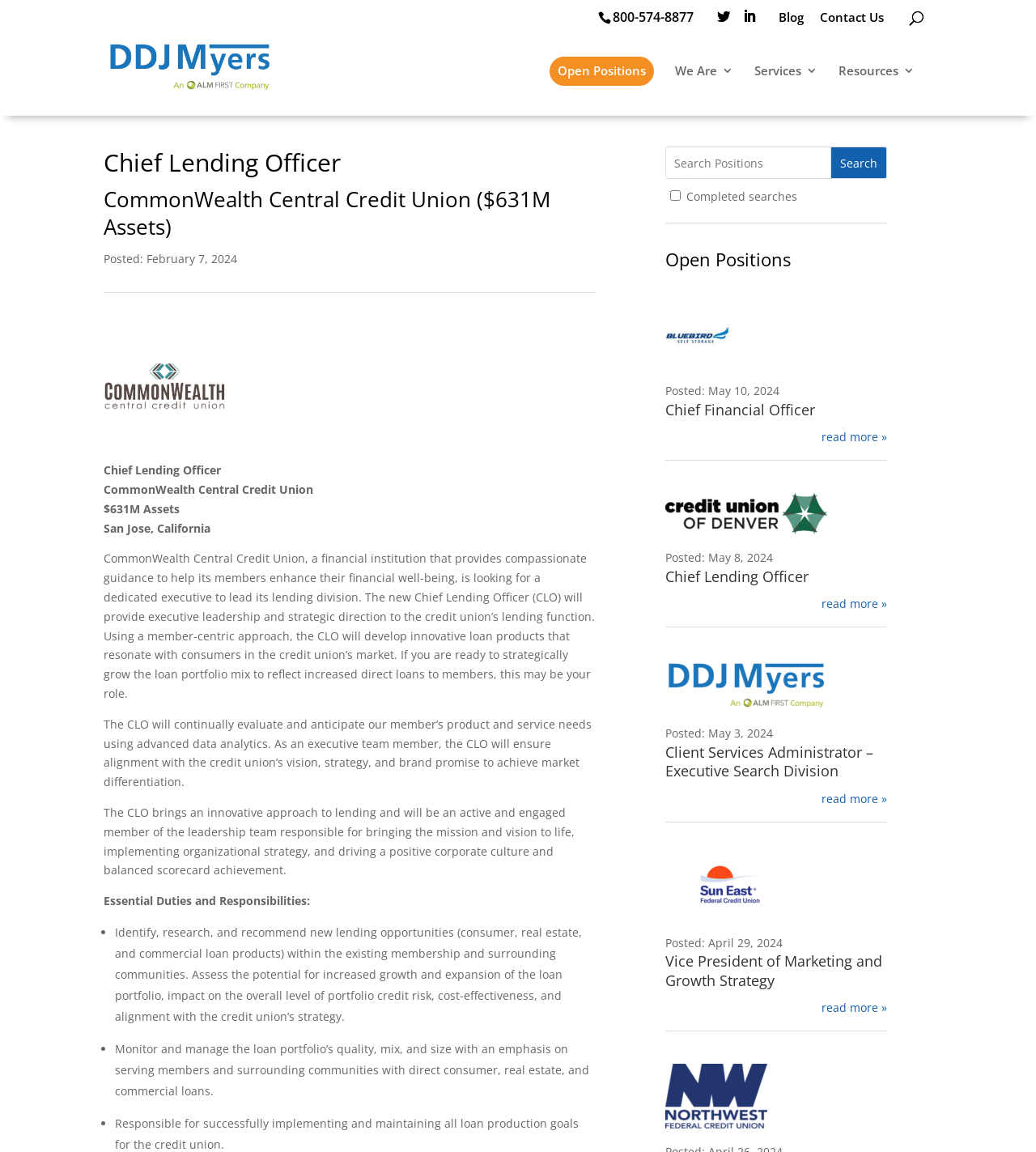Please indicate the bounding box coordinates for the clickable area to complete the following task: "Call the phone number". The coordinates should be specified as four float numbers between 0 and 1, i.e., [left, top, right, bottom].

[0.591, 0.007, 0.67, 0.022]